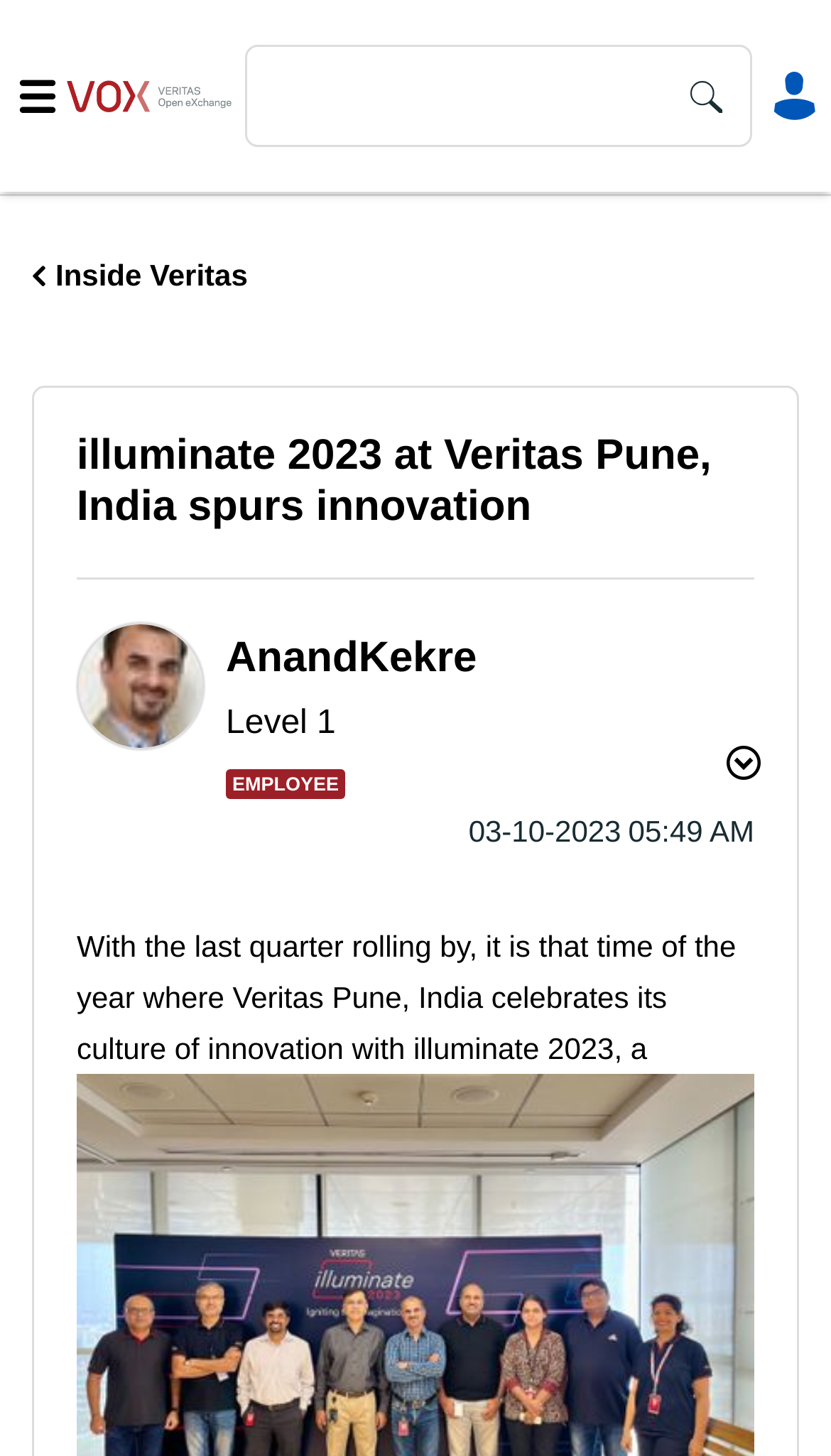Please respond to the question using a single word or phrase:
What is the level of the person?

Level 1